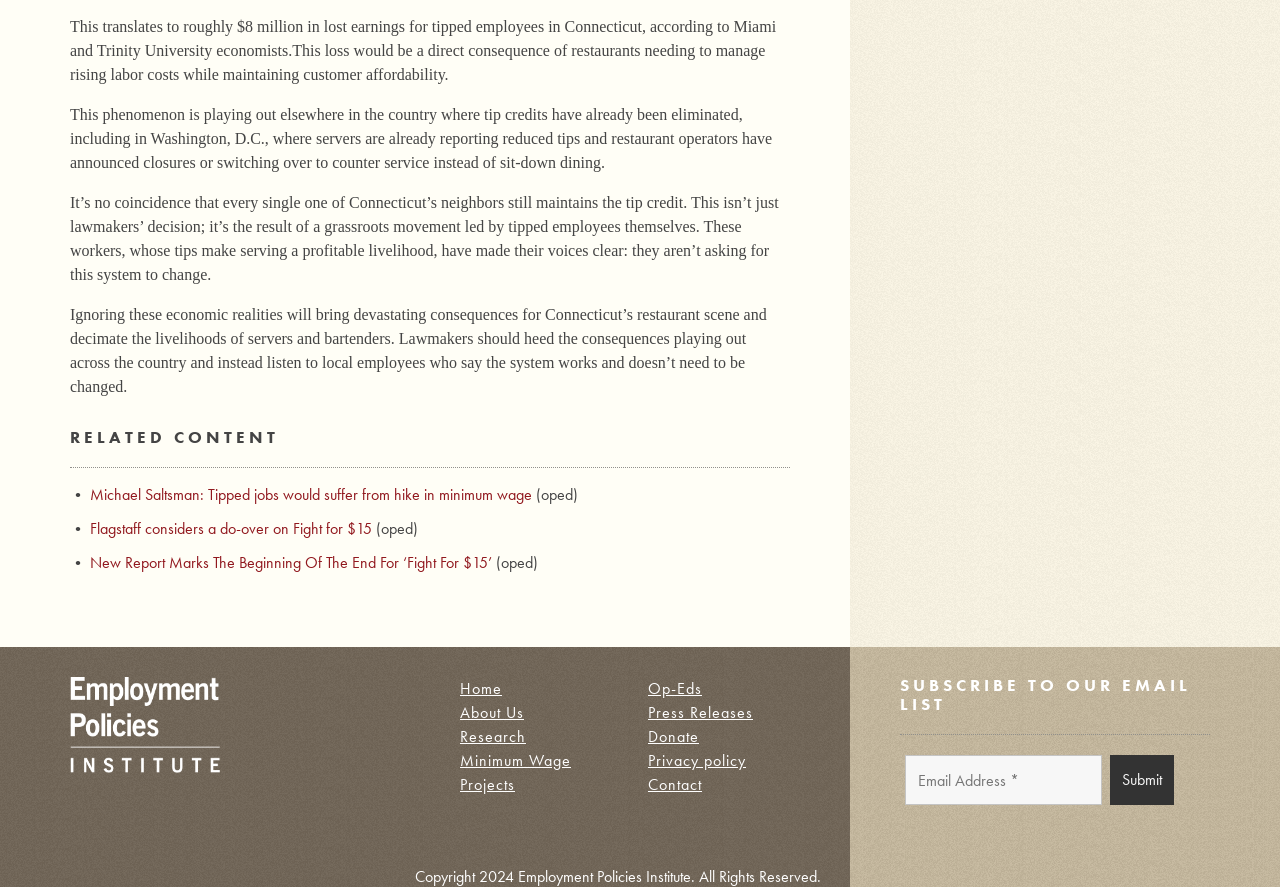Given the description of a UI element: "Donate", identify the bounding box coordinates of the matching element in the webpage screenshot.

[0.506, 0.819, 0.546, 0.842]